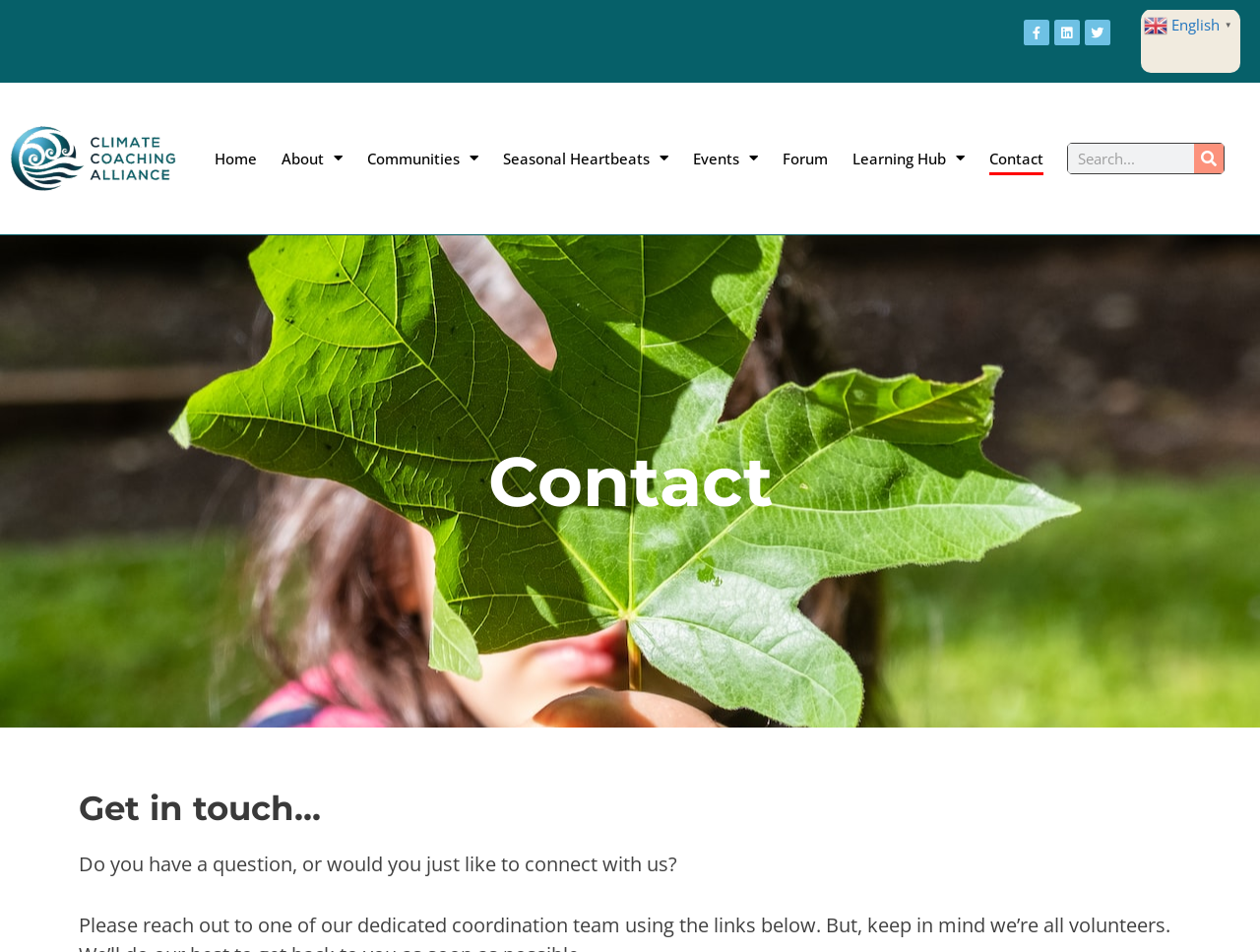Is there a language selection option?
Could you answer the question in a detailed manner, providing as much information as possible?

There is a language selection option on the top right corner of the webpage, which is currently set to 'en English' and has a dropdown arrow indicating that other language options are available.